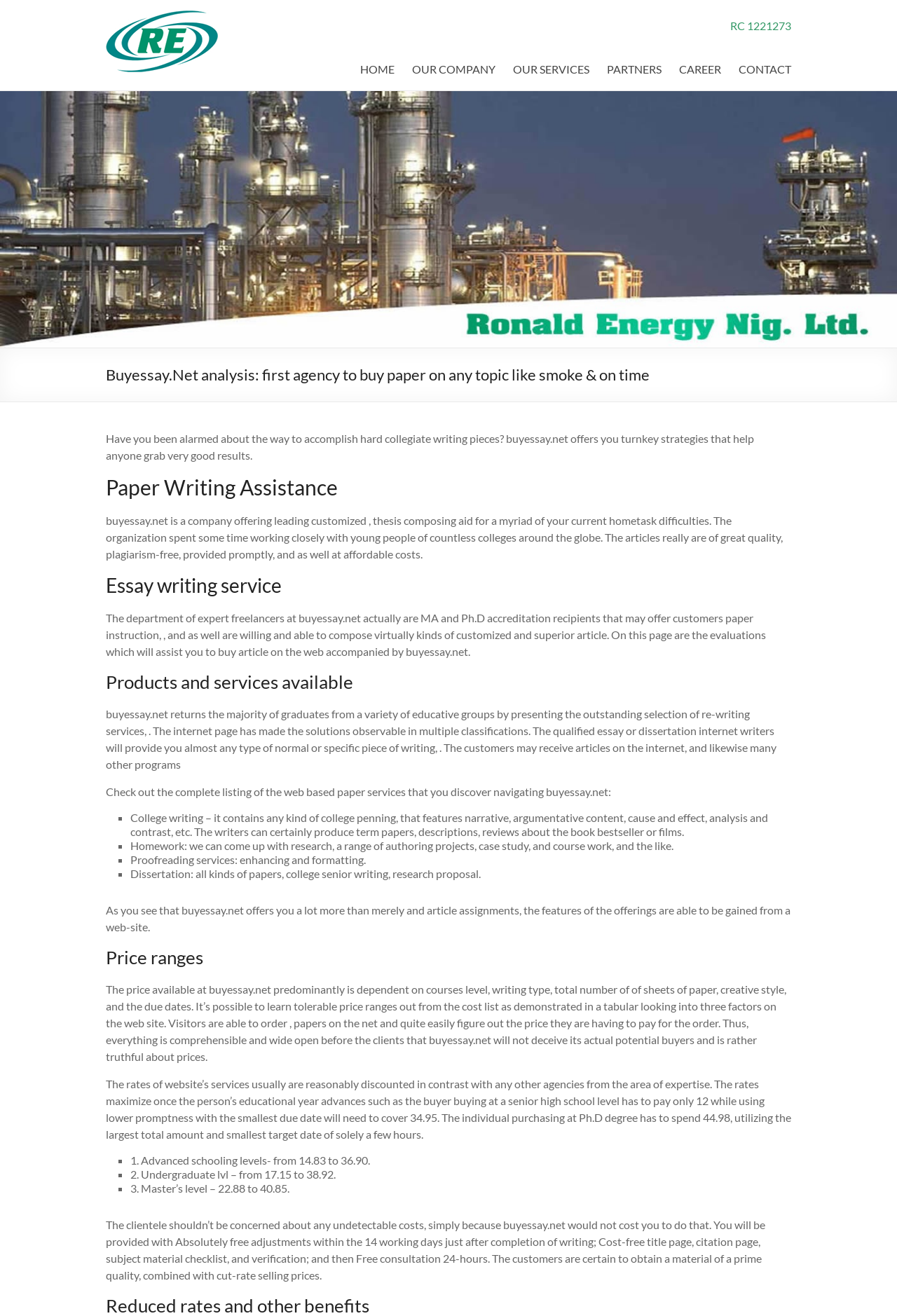Please answer the following question using a single word or phrase: 
What is the main service offered by buyessay.net?

Paper writing assistance